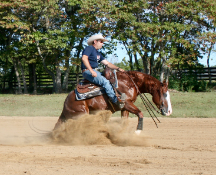What is the purpose of the outdoor environment?
Please provide a single word or phrase as the answer based on the screenshot.

Training